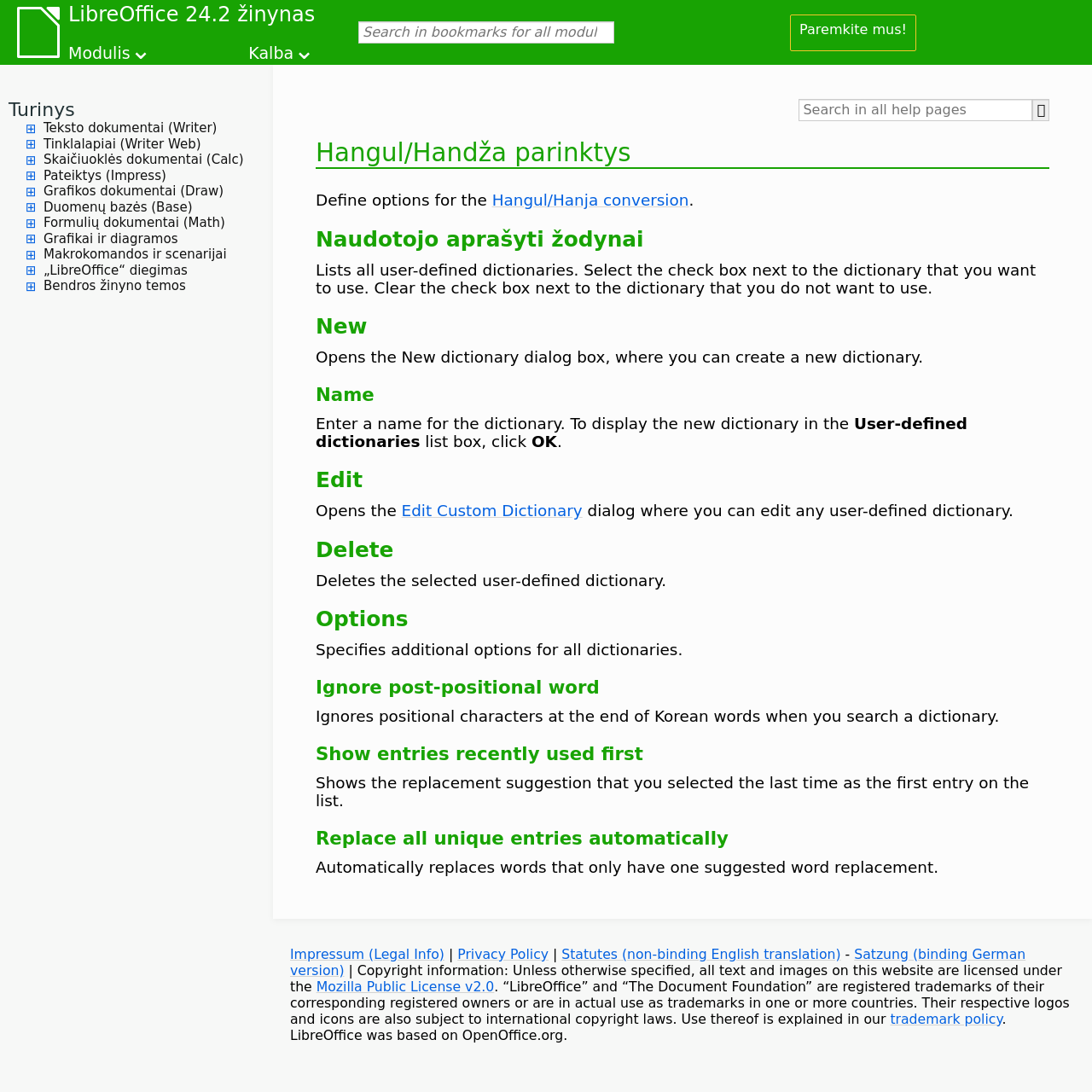Examine the image and give a thorough answer to the following question:
What happens when you select the 'Replace all unique entries automatically' option?

When you select the 'Replace all unique entries automatically' option, the system automatically replaces words that only have one suggested word replacement. This means that if a word has only one possible replacement, it will be replaced automatically without prompting the user.